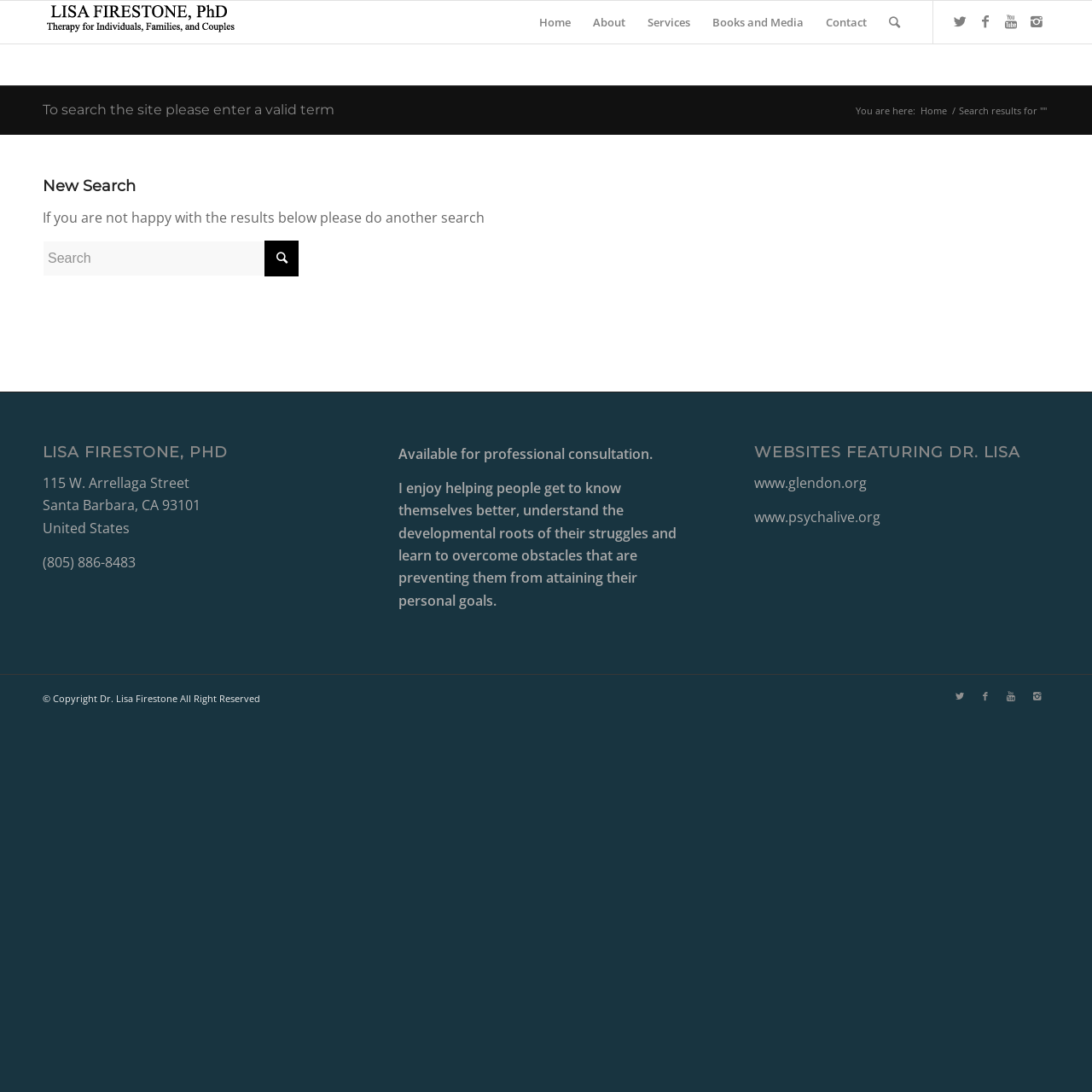Please identify the bounding box coordinates of the element I need to click to follow this instruction: "Visit the homepage".

[0.484, 0.001, 0.533, 0.04]